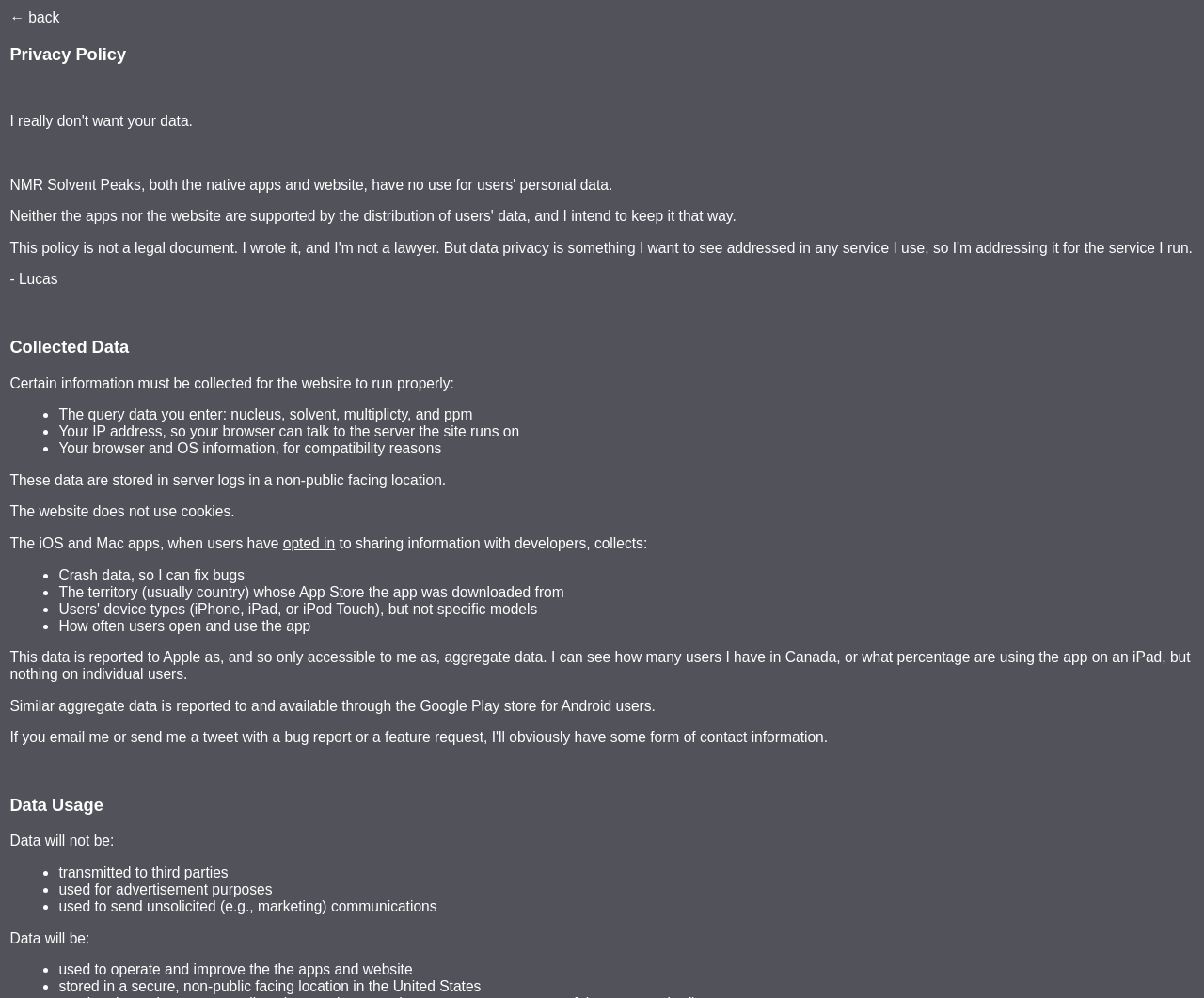Write an extensive caption that covers every aspect of the webpage.

This webpage is about the privacy policy of a website or application. At the top left corner, there is a "← back" link. Below it, there is a heading "Privacy Policy" followed by a subheading "- Lucas". 

The main content of the webpage is divided into several sections. The first section is "Collected Data", which explains the types of data collected by the website, including query data, IP address, browser and OS information. This section is presented in a list format with bullet points.

The next section explains how the collected data is stored and used. It mentions that the data is stored in server logs in a non-public facing location and that the website does not use cookies. 

The following section discusses the data collected by the iOS and Mac apps, which includes crash data, territory information, and usage data. This data is reported to Apple as aggregate data and is only accessible to the developer as such.

The webpage then explains how the data is used, stating that it will not be transmitted to third parties, used for advertisement purposes, or used to send unsolicited communications. Instead, the data will be used to operate and improve the apps and website, stored in a secure location, and used to determine resource allocation requirements.

In the unlikely event of the website being acquired or merged with another business, server logs may be transmitted as assets. The webpage also mentions that it was inspired by and borrows from the Overcast privacy policy.

At the bottom of the webpage, there is a separator line, followed by a "Change Log" section. Below it, there are links to other pages, including "home", "about", "privacy", "API", "iOS and Mac Apps", and "Android App".